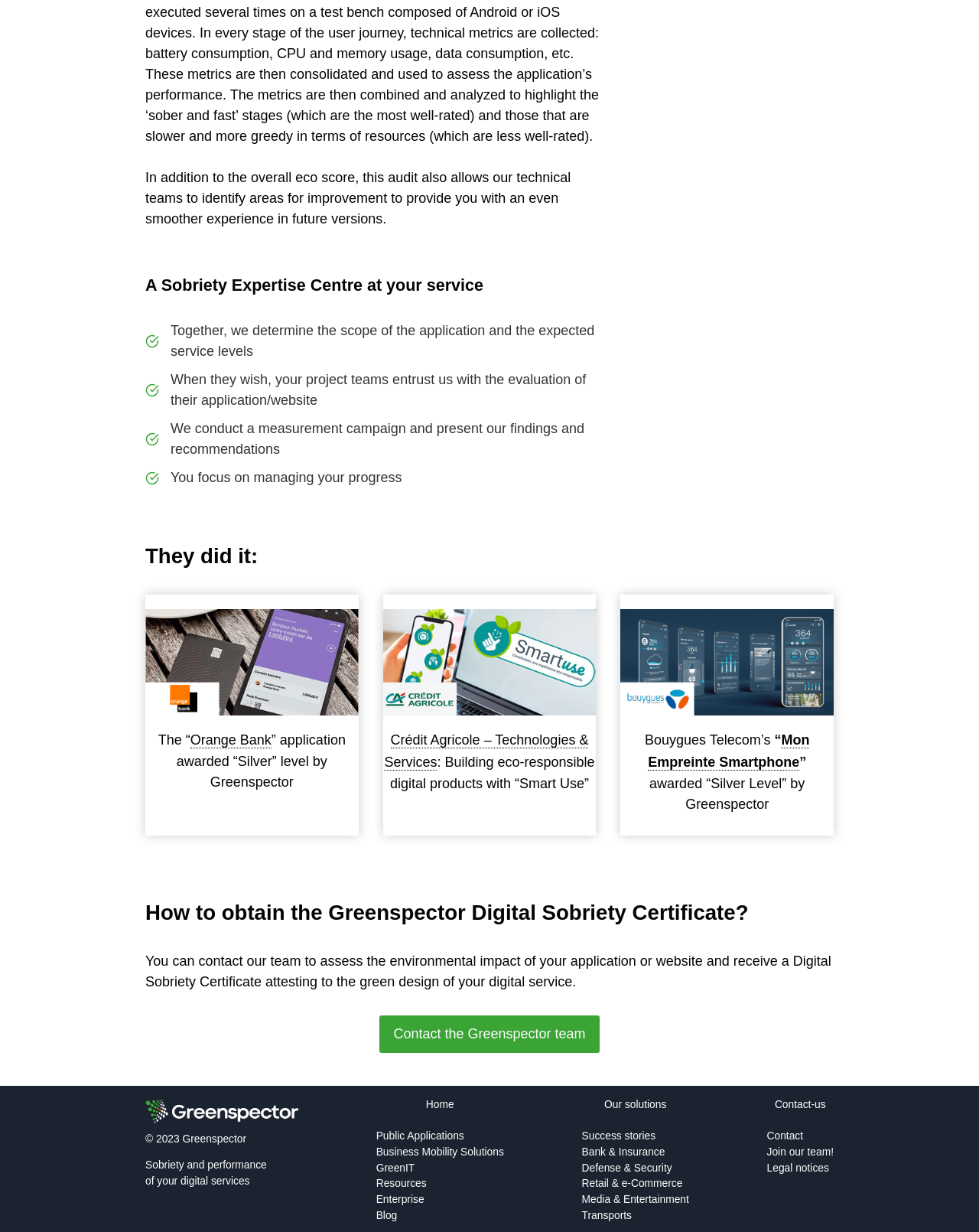Show the bounding box coordinates of the region that should be clicked to follow the instruction: "Read the blog."

[0.384, 0.981, 0.406, 0.992]